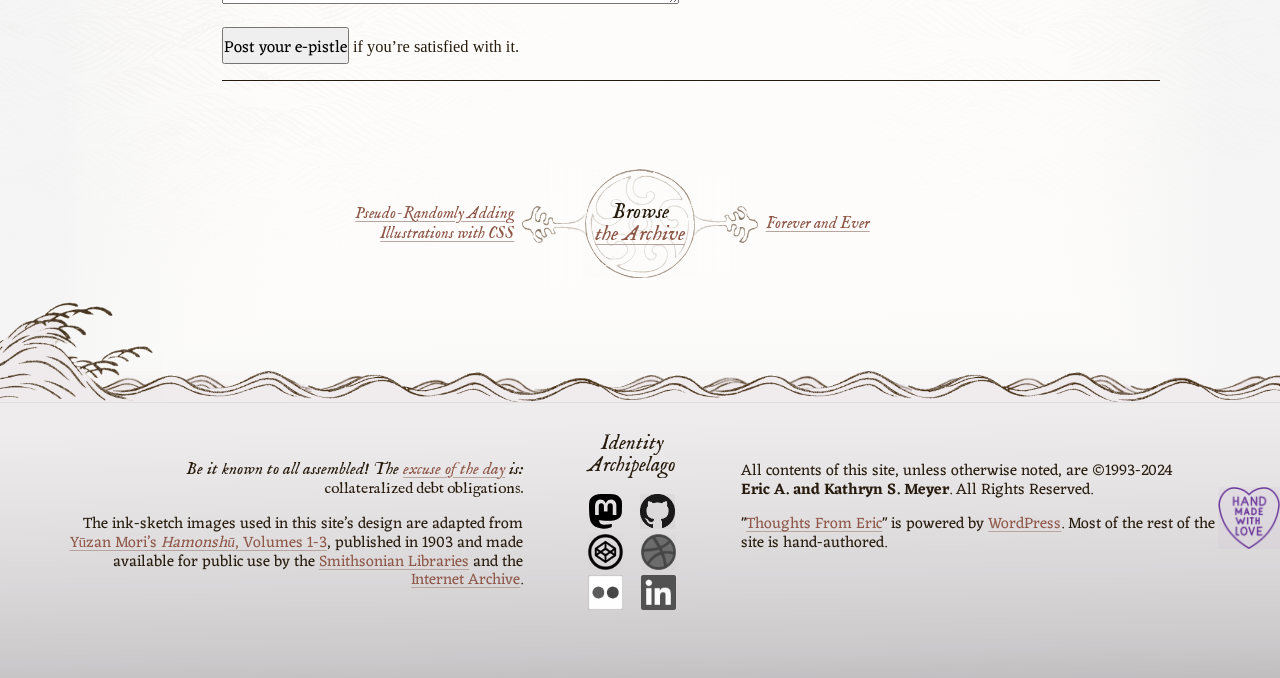Identify the bounding box of the UI element that matches this description: "Pseudo-Randomly Adding Illustrations with CSS".

[0.244, 0.24, 0.434, 0.419]